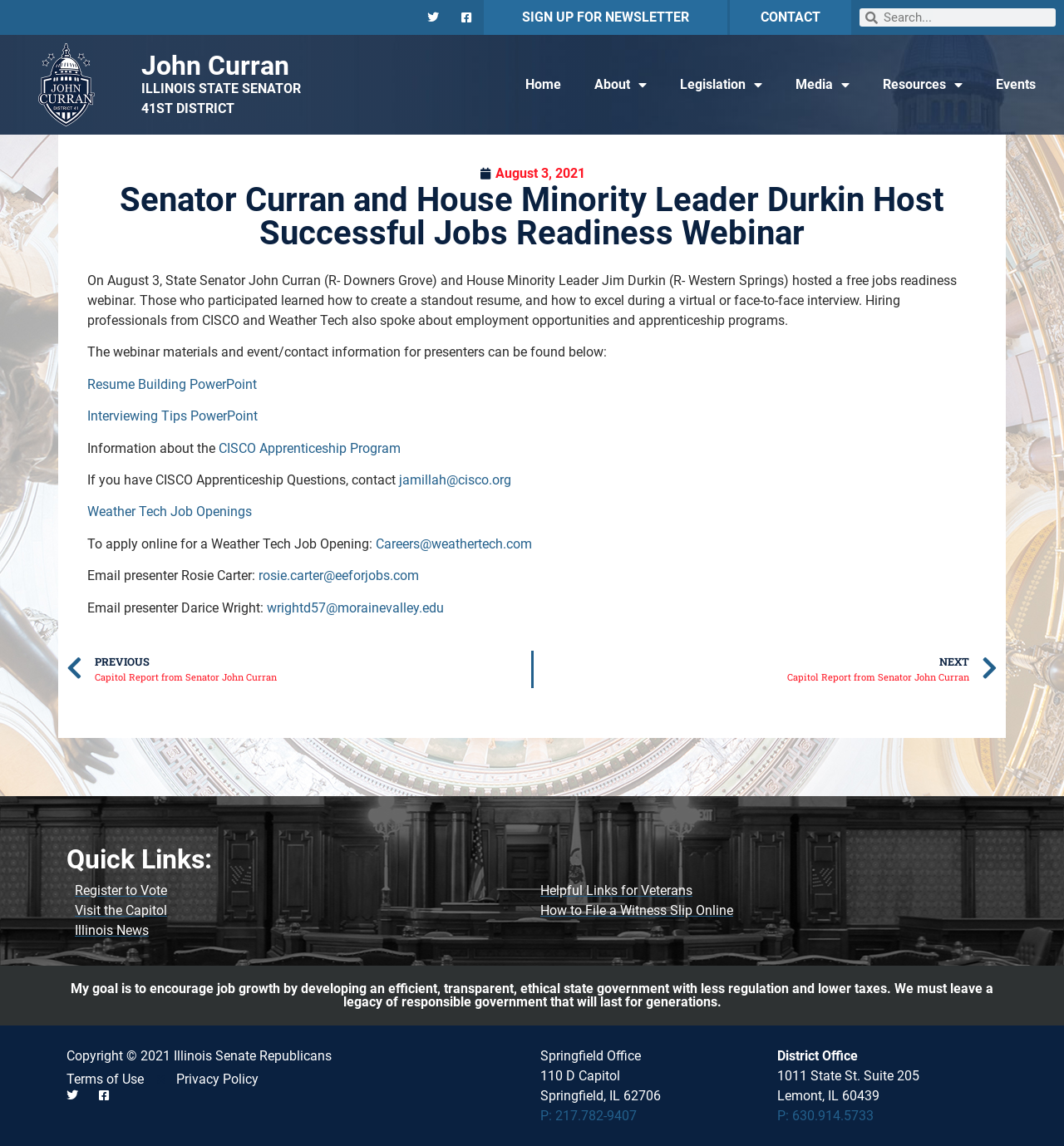Can you provide the bounding box coordinates for the element that should be clicked to implement the instruction: "Sign up for newsletter"?

[0.49, 0.008, 0.648, 0.022]